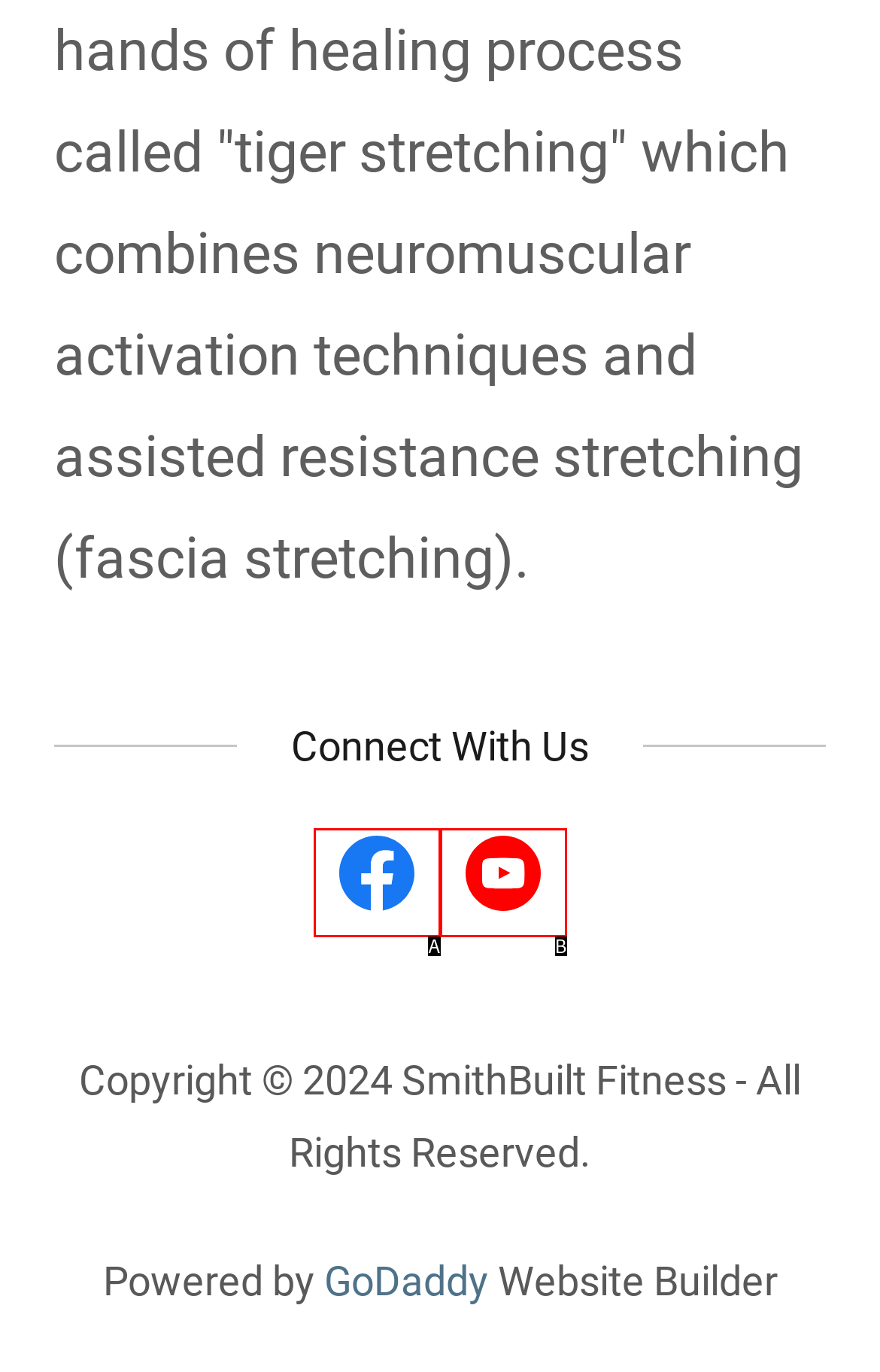Choose the option that matches the following description: aria-label="Facebook Social Link"
Answer with the letter of the correct option.

A